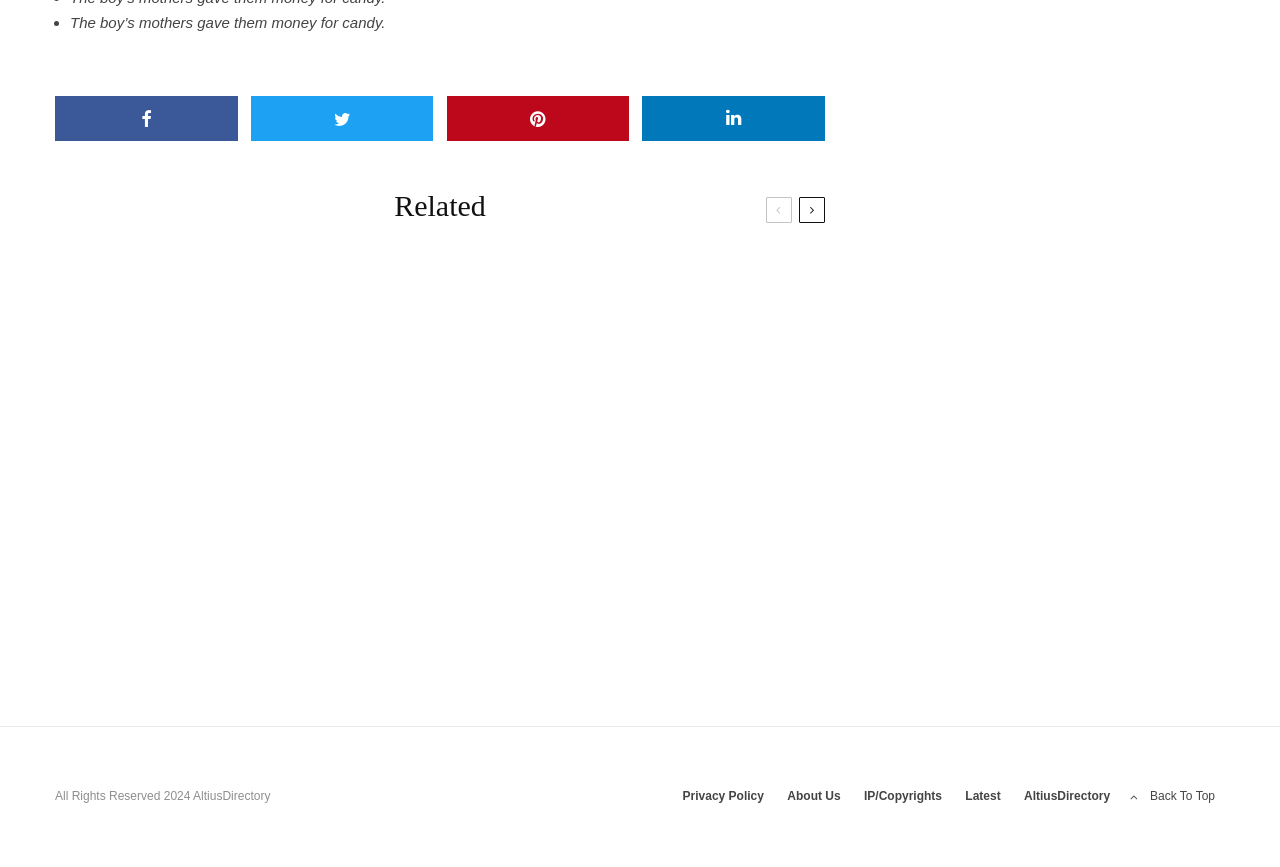Identify the bounding box coordinates of the region I need to click to complete this instruction: "Check the privacy policy".

[0.533, 0.908, 0.597, 0.931]